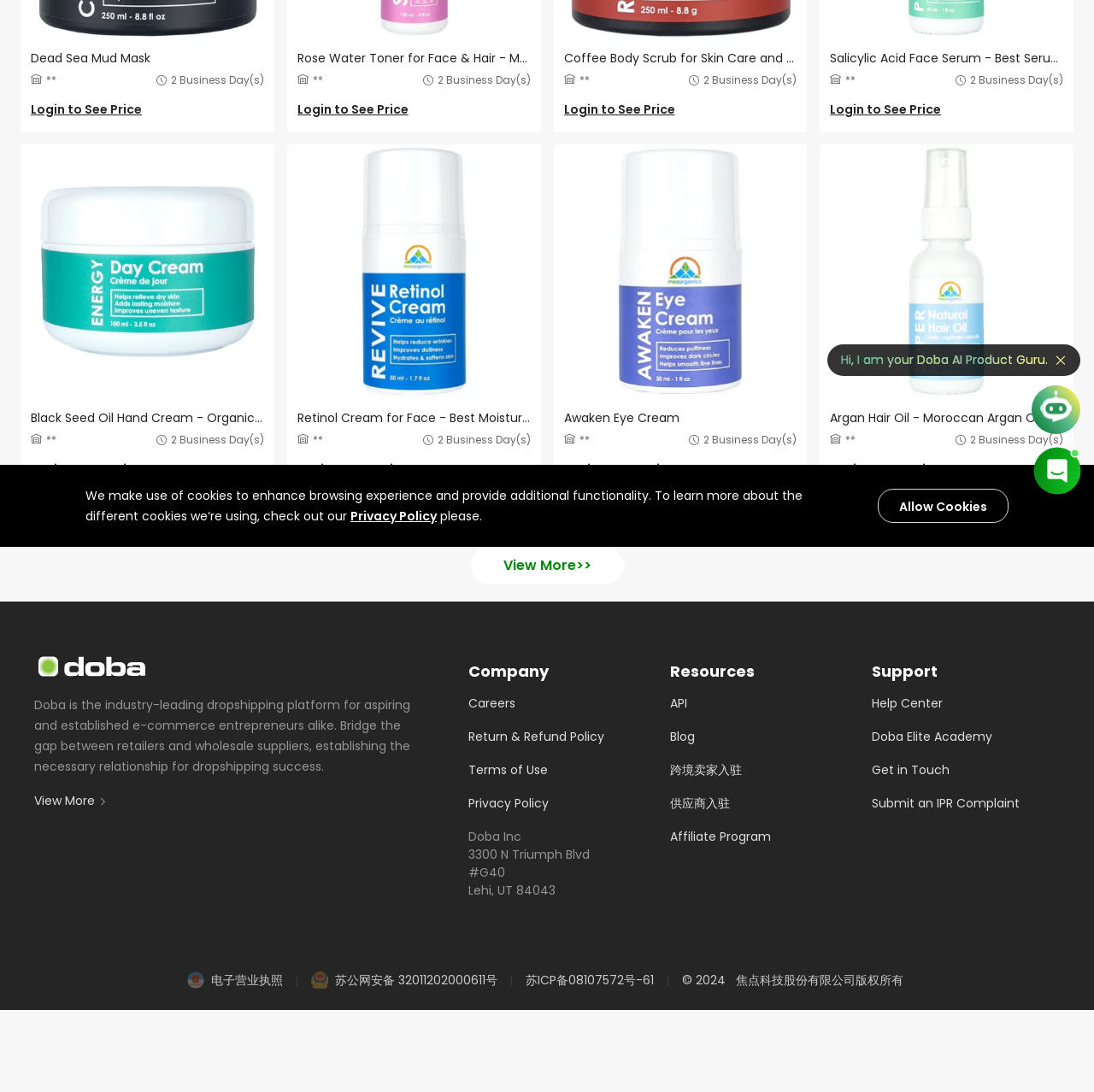Locate the bounding box of the UI element defined by this description: "parent_node: Add to Inventory List". The coordinates should be given as four float numbers between 0 and 1, formatted as [left, top, right, bottom].

[0.938, 0.45, 0.972, 0.475]